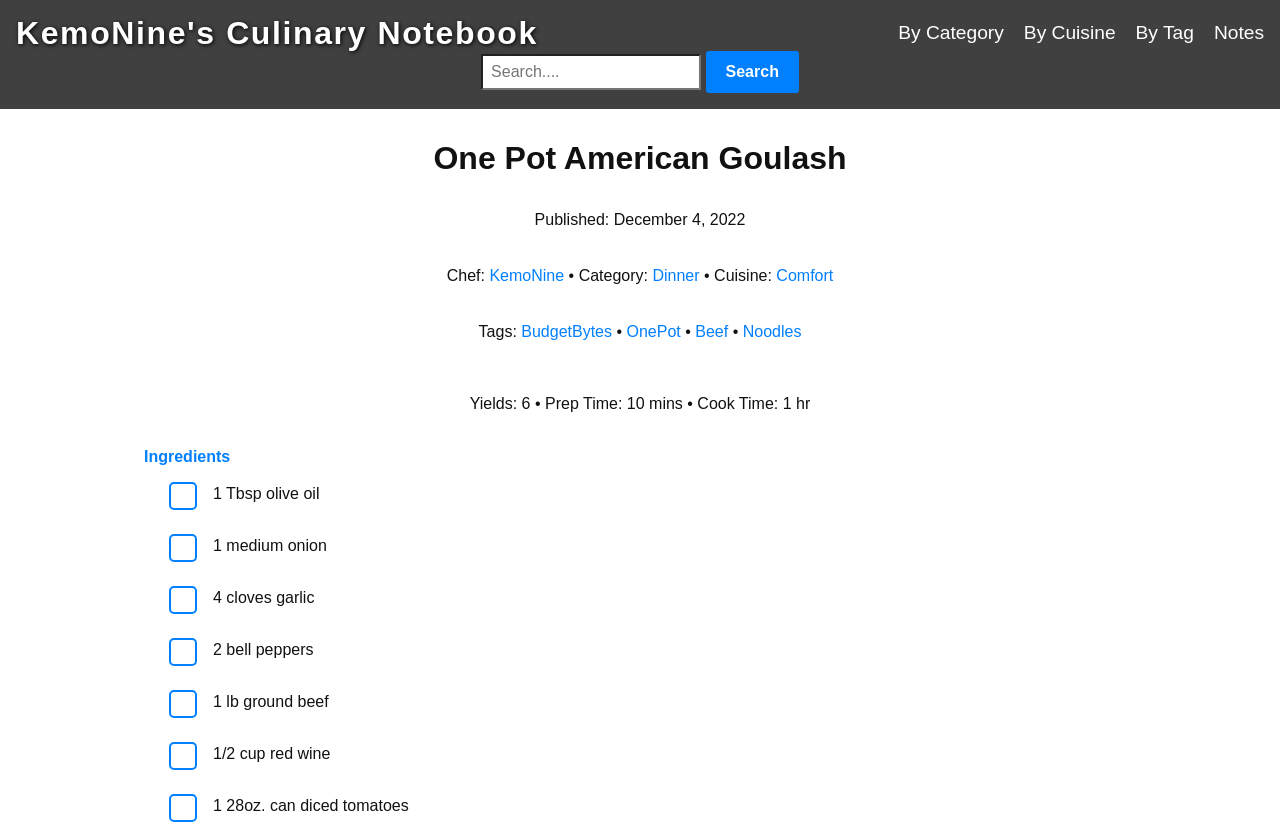Locate the bounding box coordinates of the segment that needs to be clicked to meet this instruction: "Check the ingredients".

[0.112, 0.536, 0.5, 0.557]